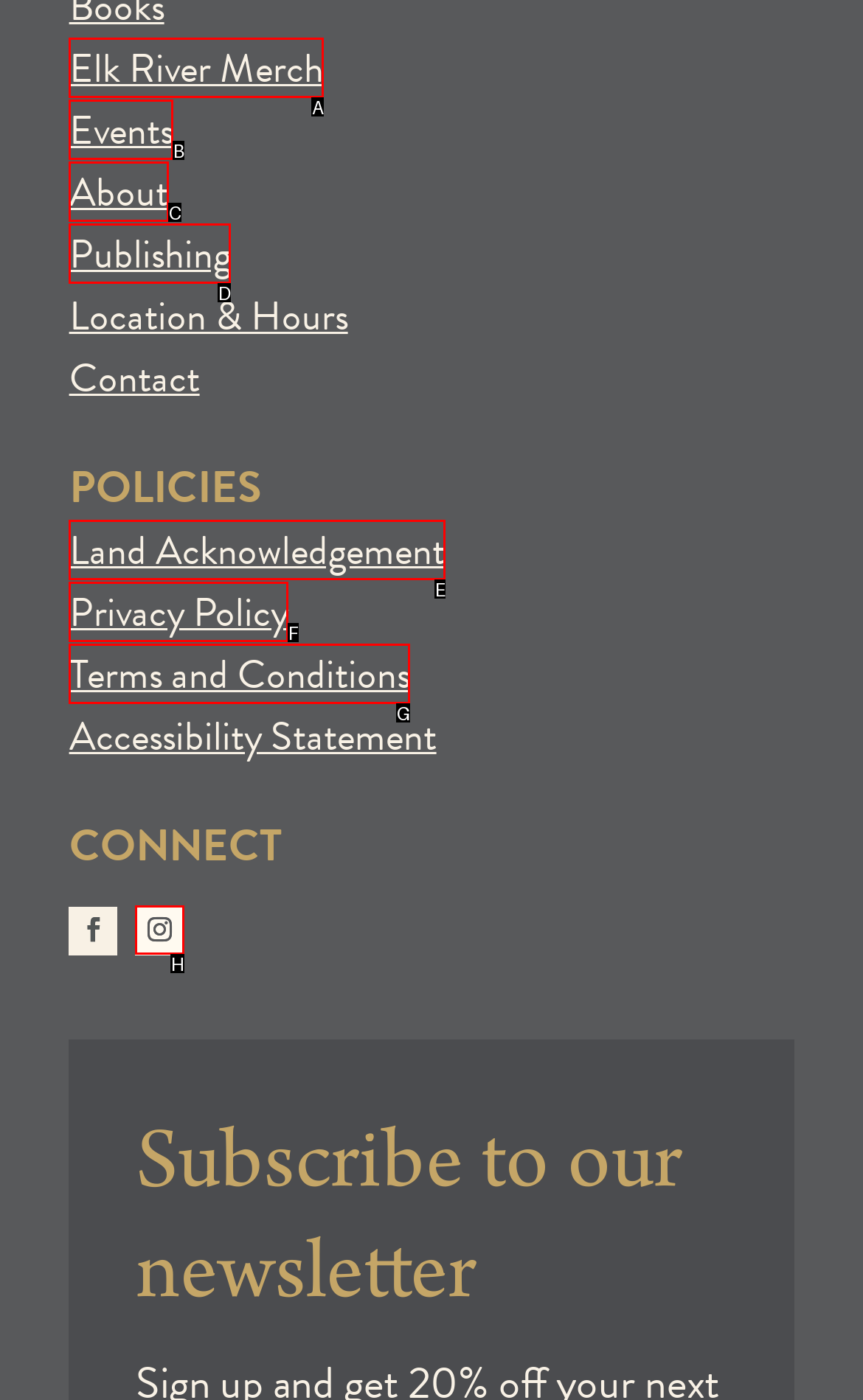From the given options, choose the HTML element that aligns with the description: Privacy Policy. Respond with the letter of the selected element.

F